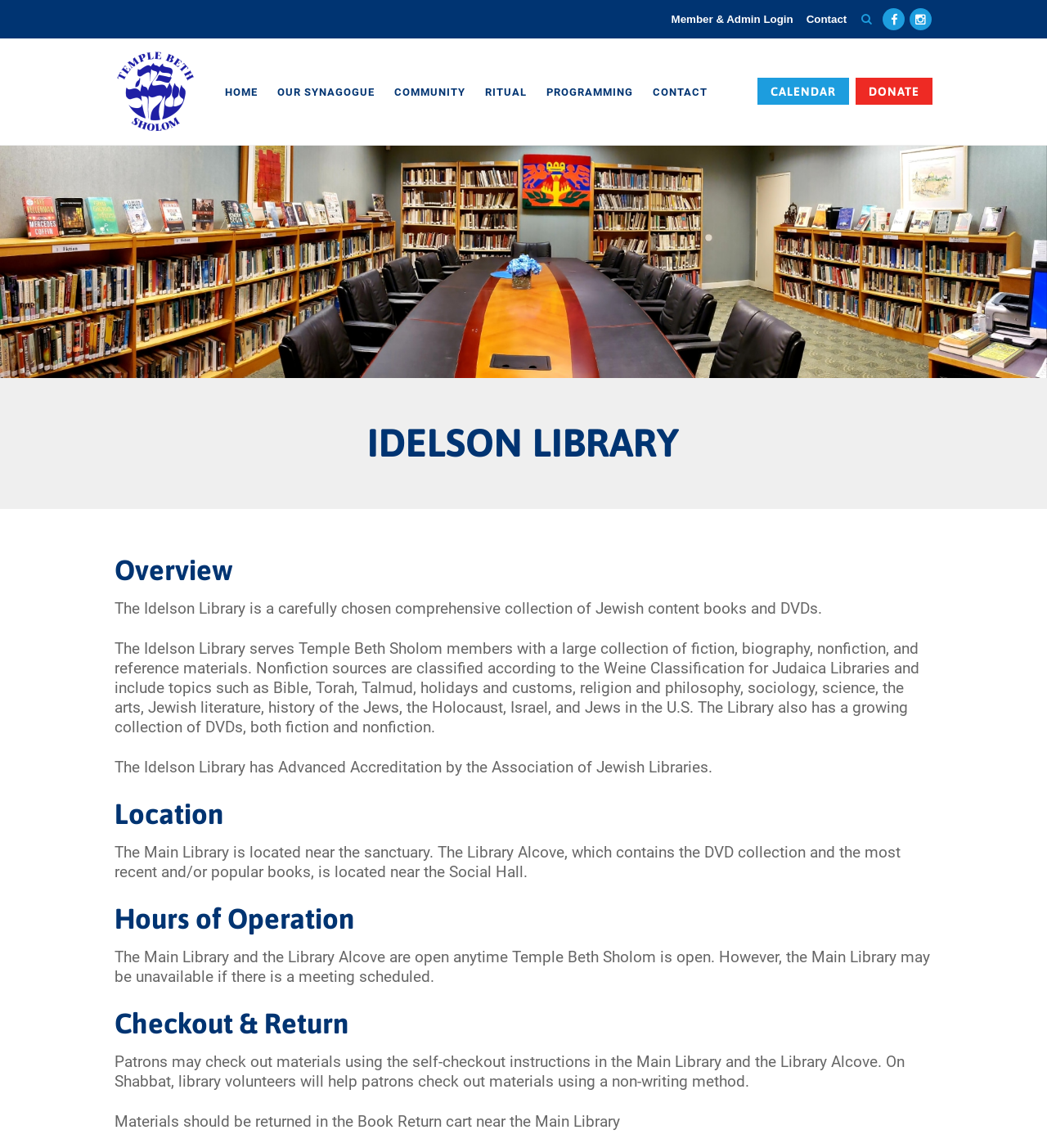Specify the bounding box coordinates of the area to click in order to follow the given instruction: "Click the Contact link."

[0.764, 0.006, 0.815, 0.028]